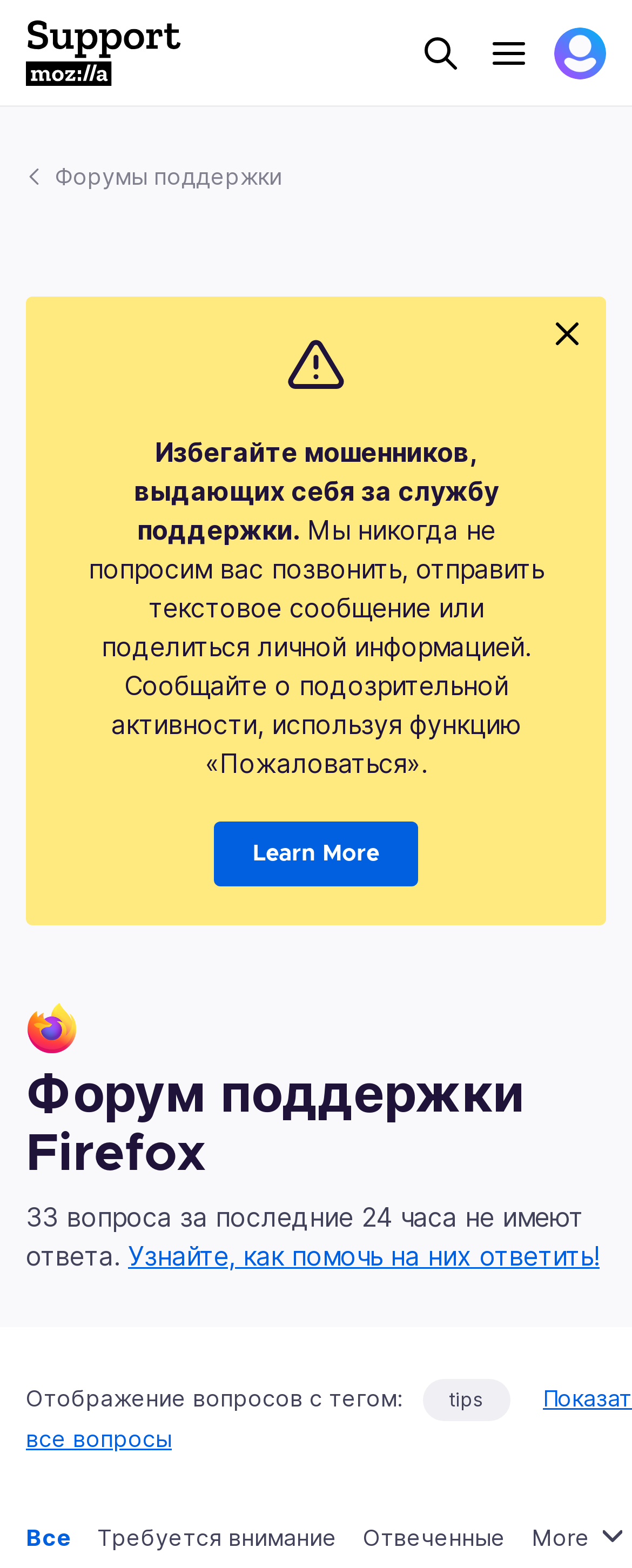Determine the bounding box coordinates of the region I should click to achieve the following instruction: "Click the search button". Ensure the bounding box coordinates are four float numbers between 0 and 1, i.e., [left, top, right, bottom].

[0.656, 0.017, 0.738, 0.05]